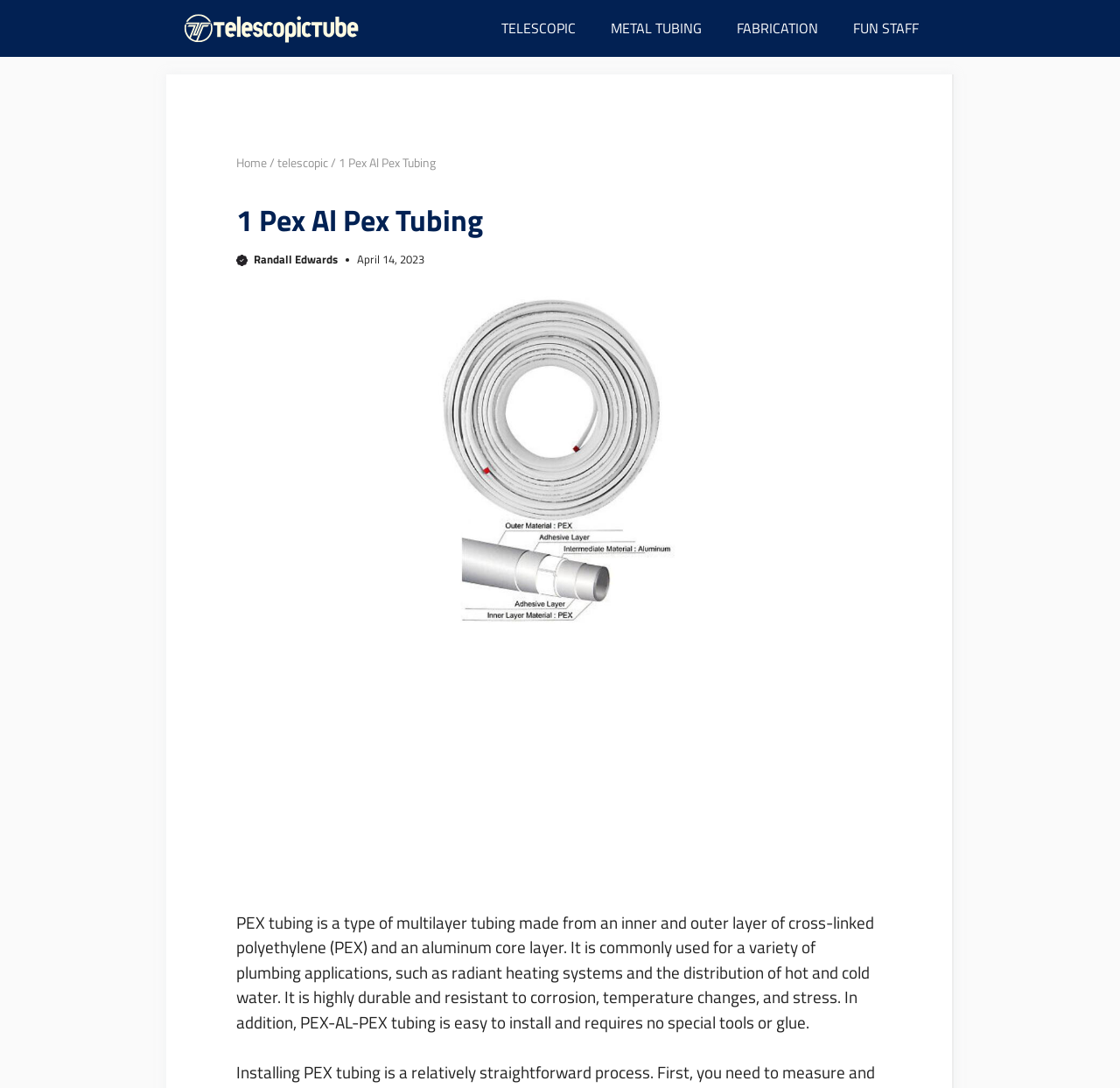Select the bounding box coordinates of the element I need to click to carry out the following instruction: "Click on the 'Telescopic Tube' link".

[0.164, 0.0, 0.322, 0.052]